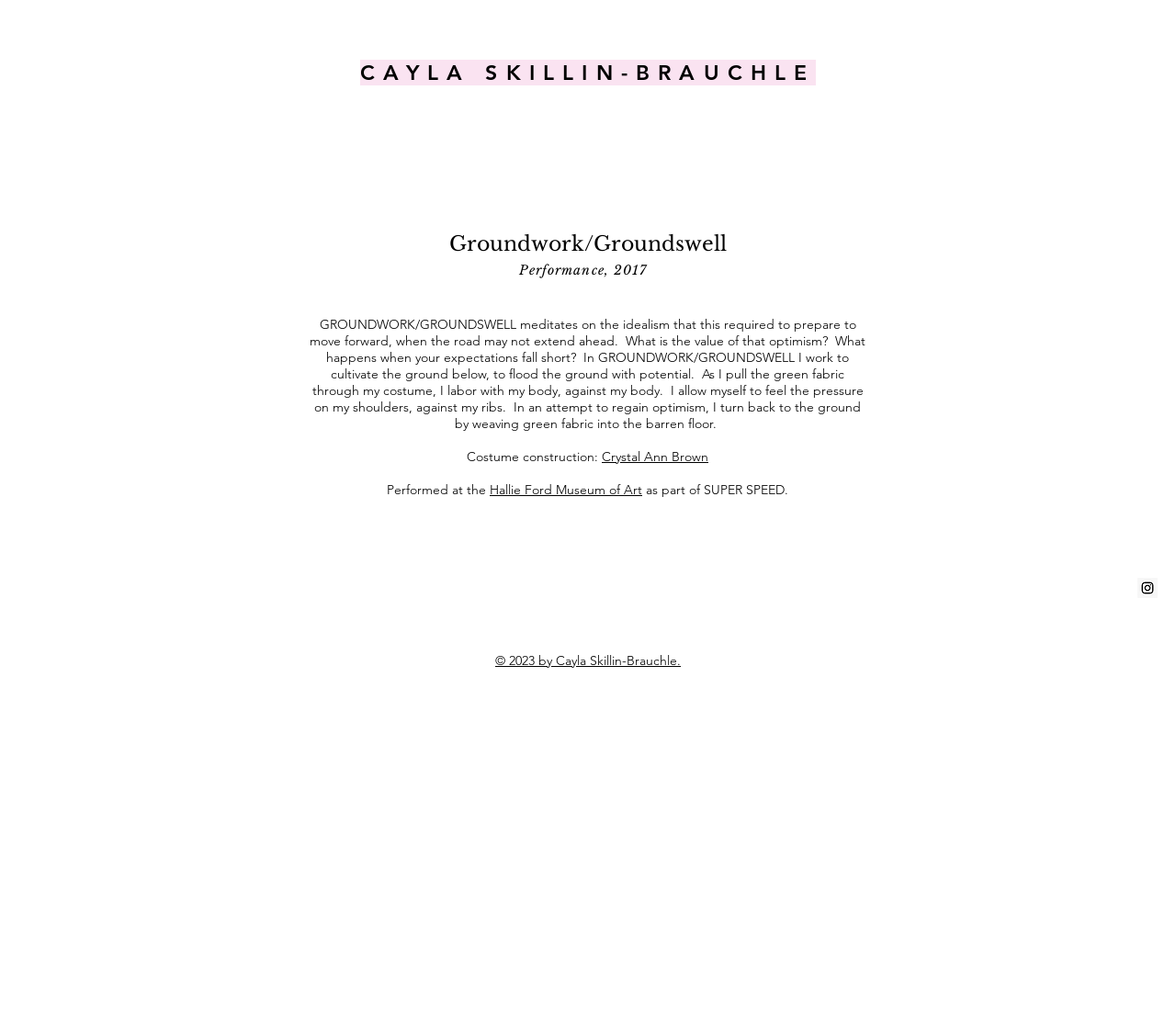Give the bounding box coordinates for the element described as: "aria-label="Instagram"".

[0.967, 0.569, 0.984, 0.589]